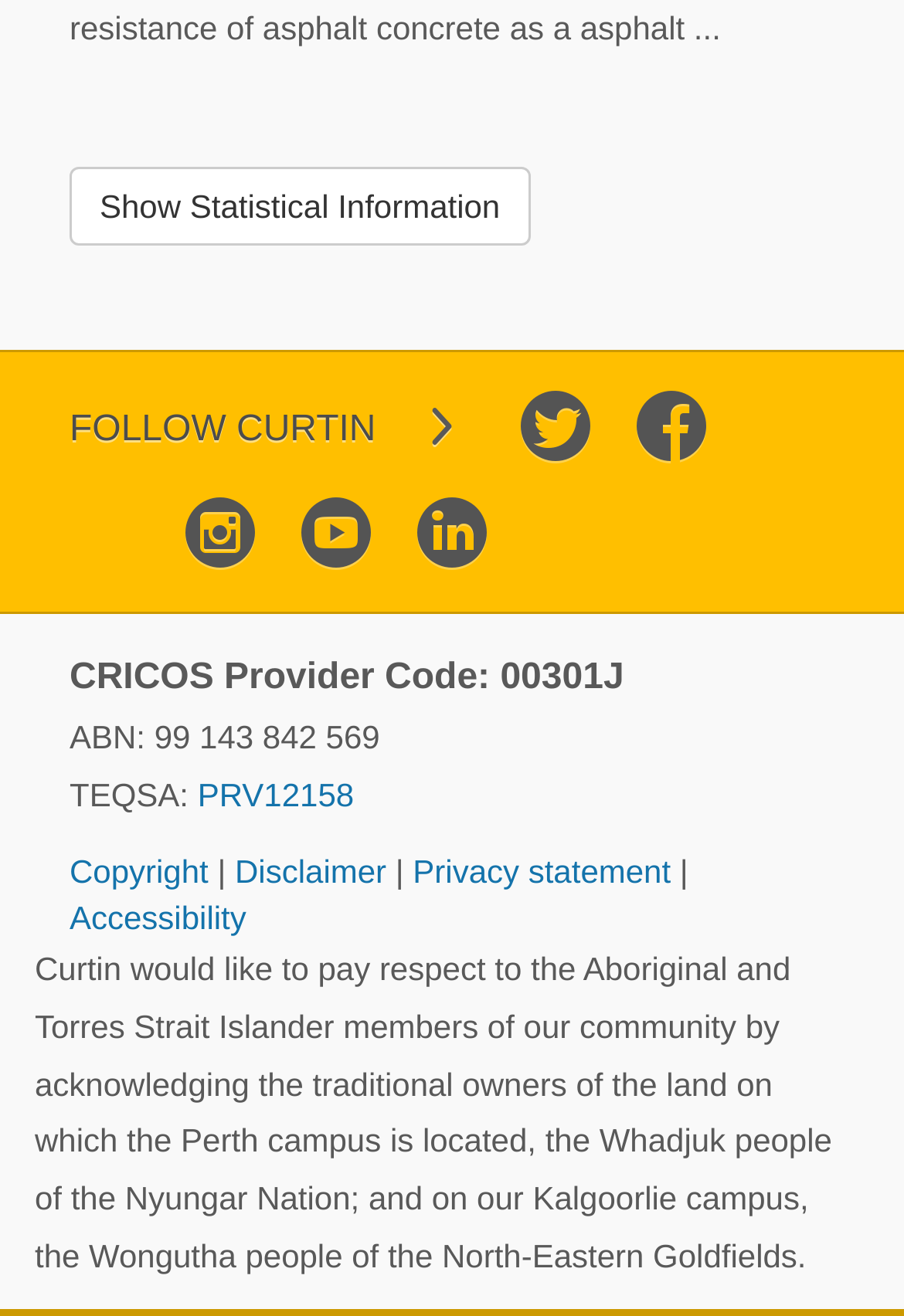Answer the question in one word or a short phrase:
What is the acknowledgement statement about?

Aboriginal and Torres Strait Islander members